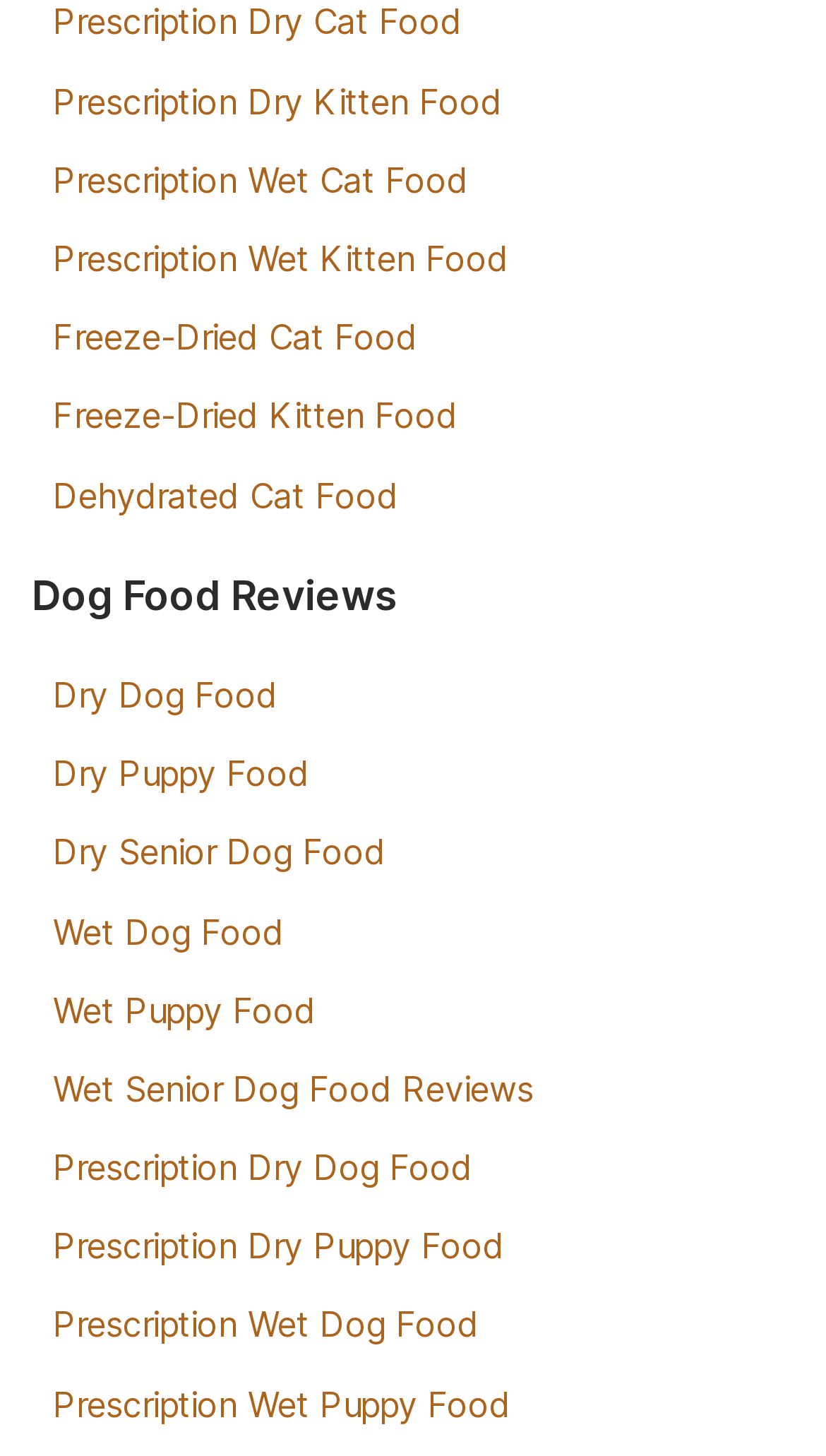How many types of dog food are listed?
Respond to the question with a well-detailed and thorough answer.

By counting the links on the webpage, I can see that there are twelve types of dog food listed, including Dry Dog Food, Dry Puppy Food, Dry Senior Dog Food, Wet Dog Food, Wet Puppy Food, Wet Senior Dog Food Reviews, Prescription Dry Dog Food, Prescription Dry Puppy Food, Prescription Wet Dog Food, and Prescription Wet Puppy Food.